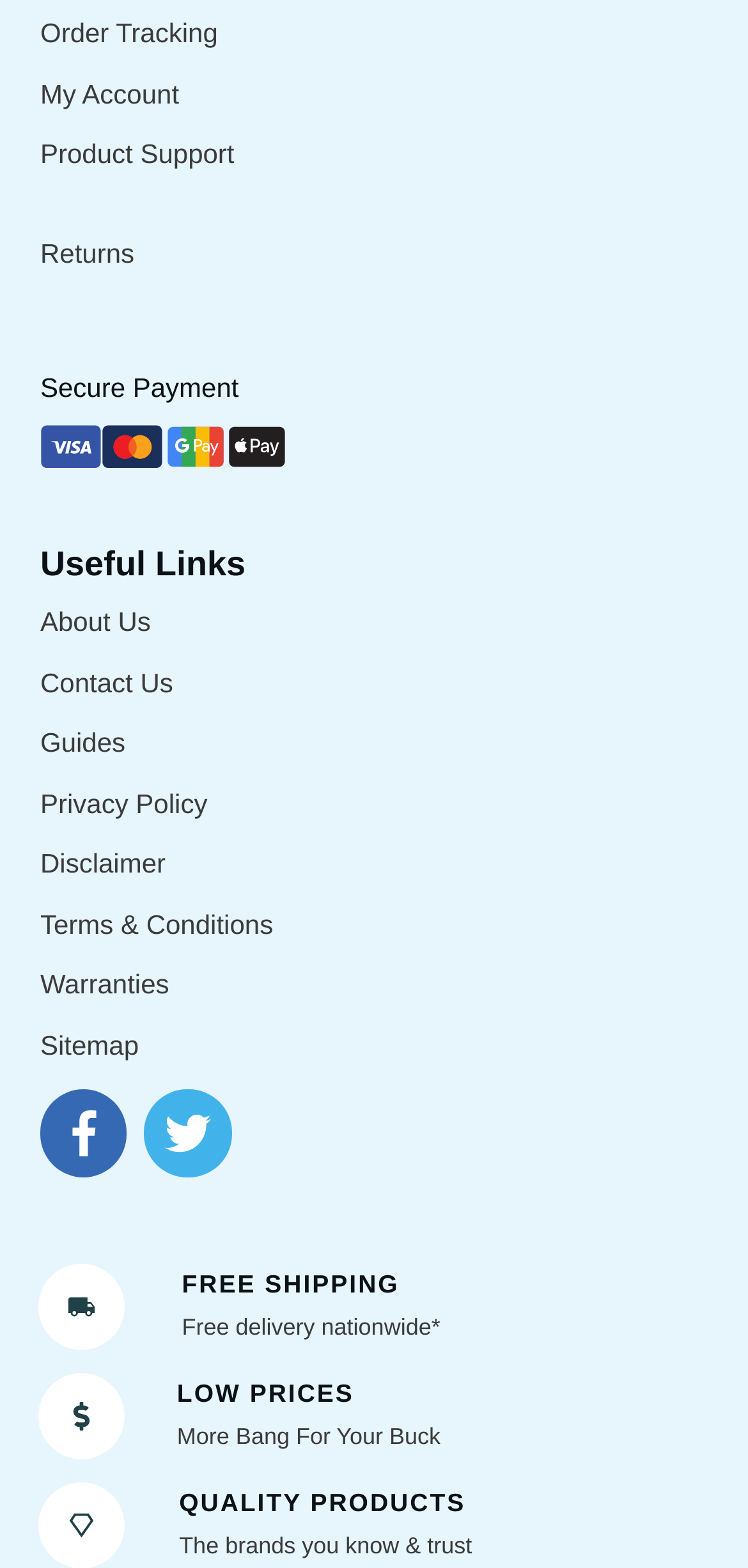What is the first link in the top navigation menu?
From the image, respond with a single word or phrase.

Order Tracking